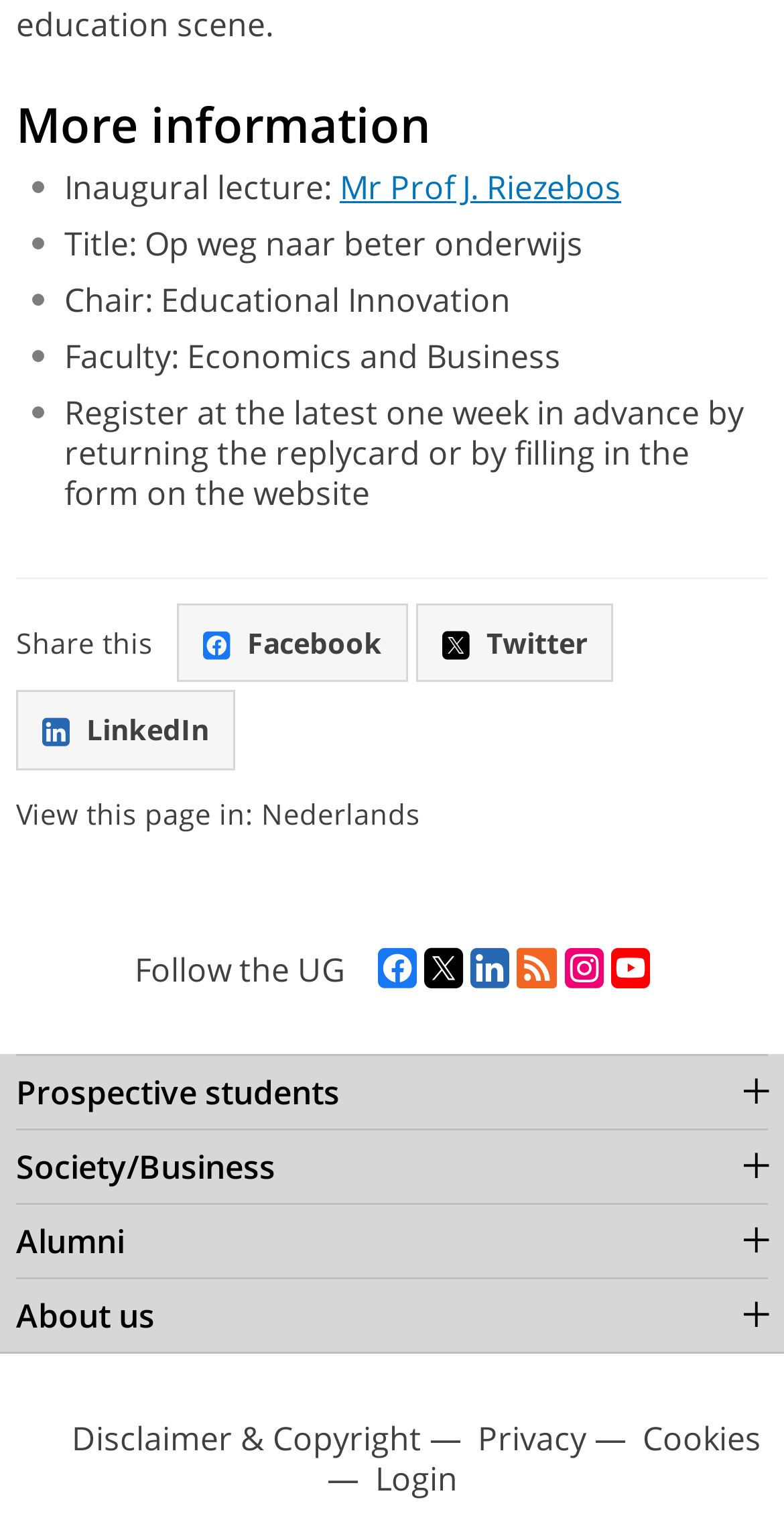Please locate the clickable area by providing the bounding box coordinates to follow this instruction: "Register for the lecture".

[0.082, 0.257, 0.949, 0.339]